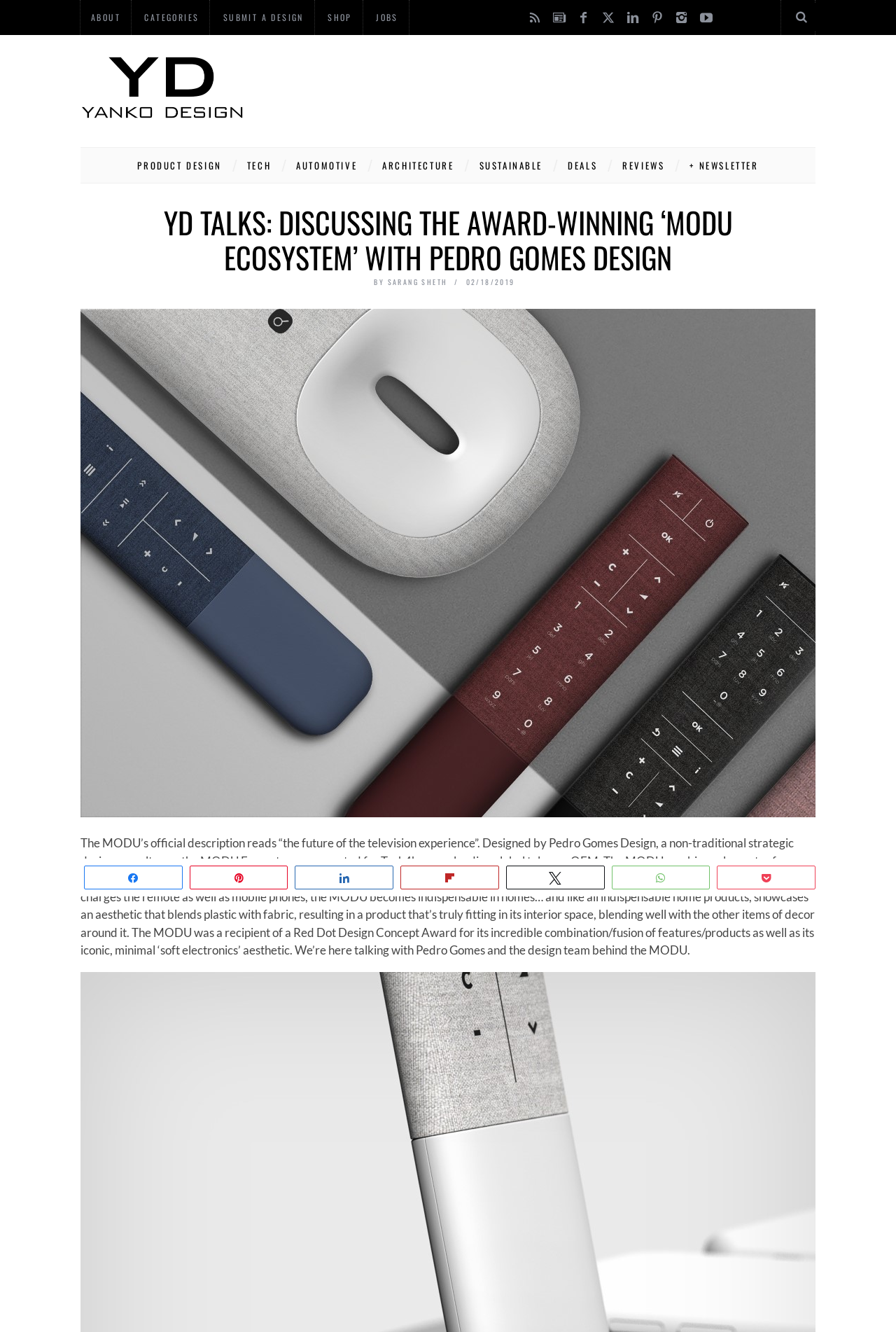What is the date of the article?
Using the visual information, reply with a single word or short phrase.

02/18/2019